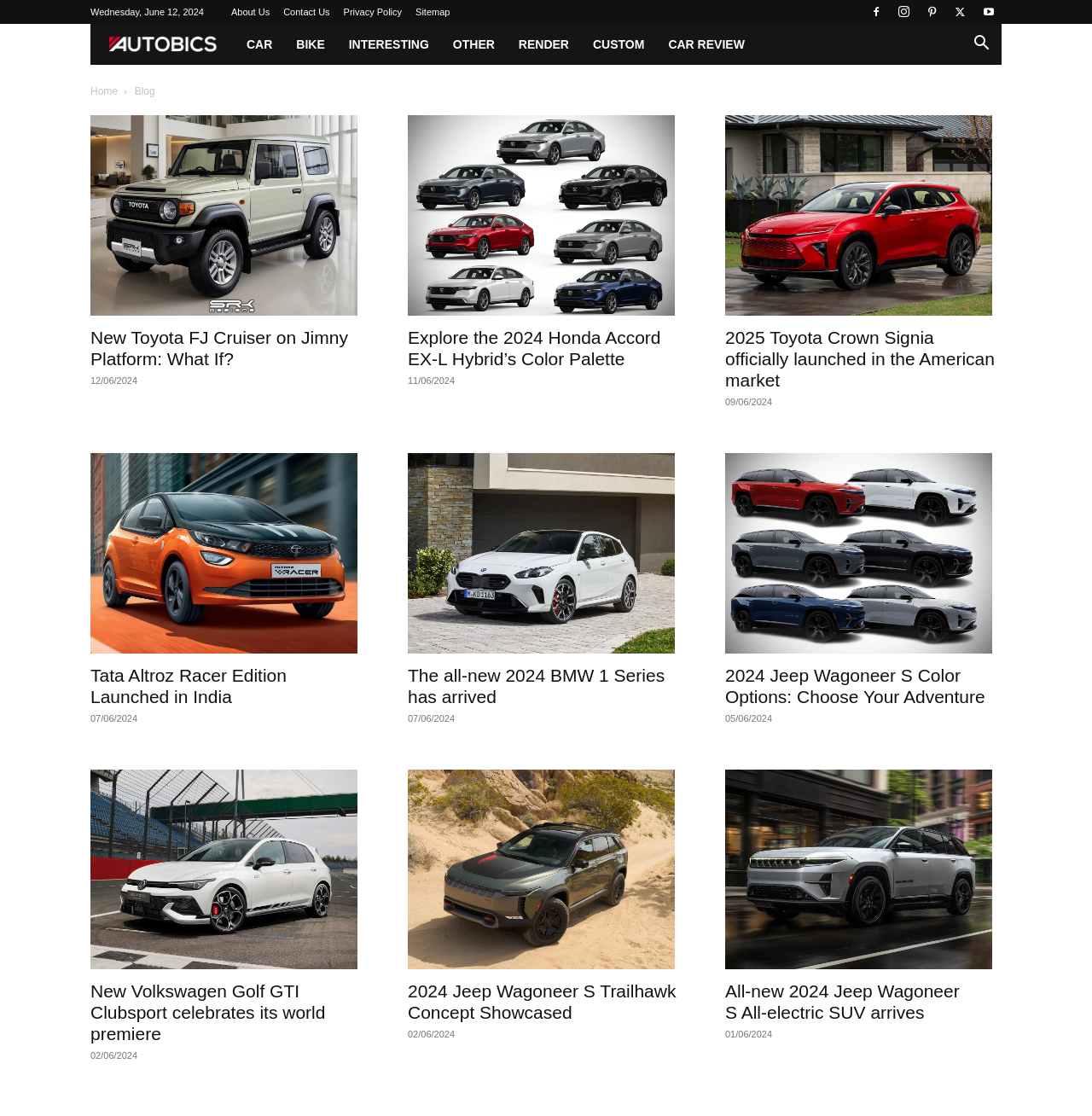Please determine the bounding box coordinates of the element's region to click in order to carry out the following instruction: "Search for something". The coordinates should be four float numbers between 0 and 1, i.e., [left, top, right, bottom].

[0.88, 0.034, 0.917, 0.047]